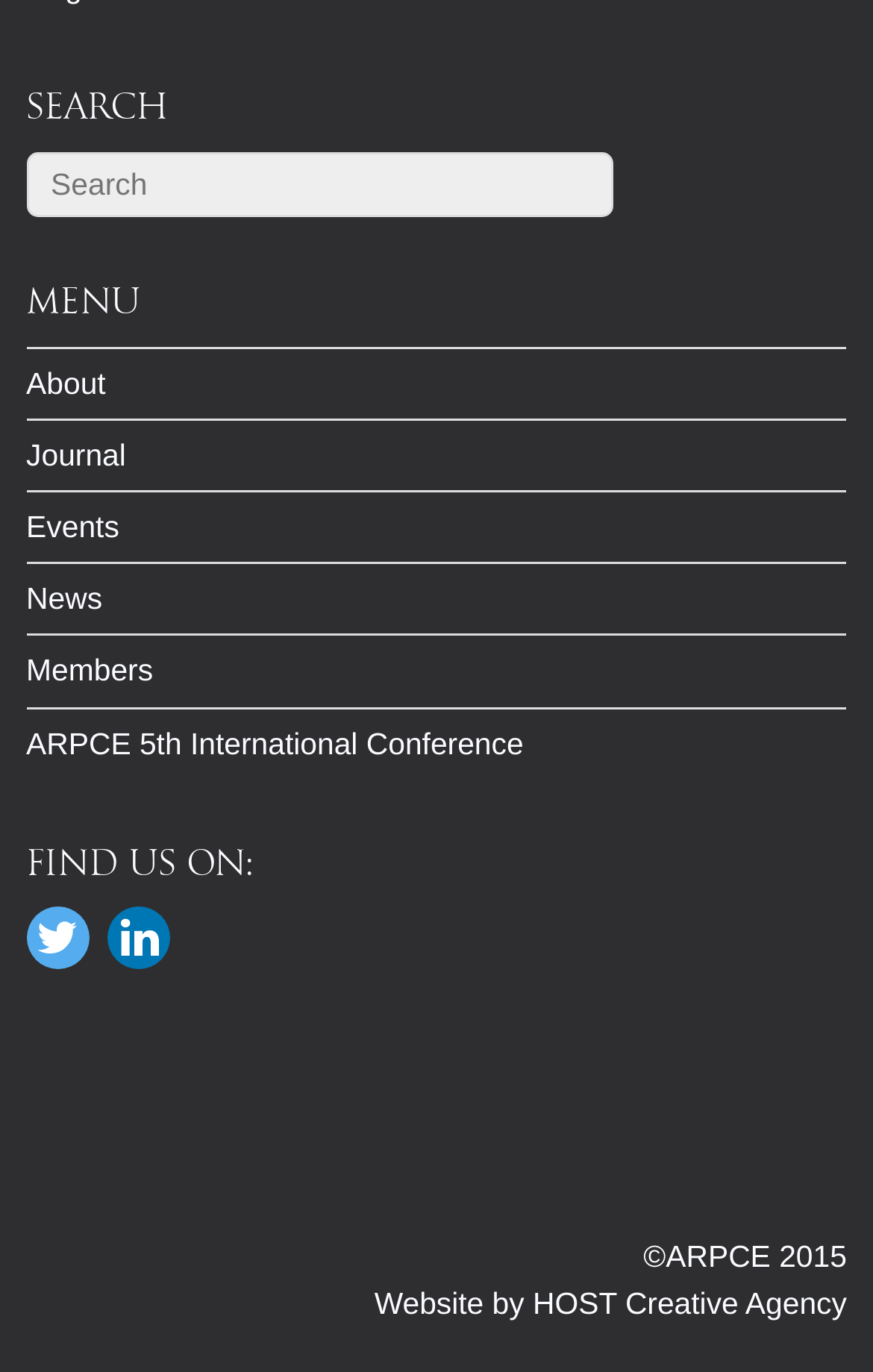Examine the image carefully and respond to the question with a detailed answer: 
What is the copyright year?

The copyright year can be found by looking at the StaticText element with the text '©ARPCE 2015' which is a child of the root element. The year is 2015.